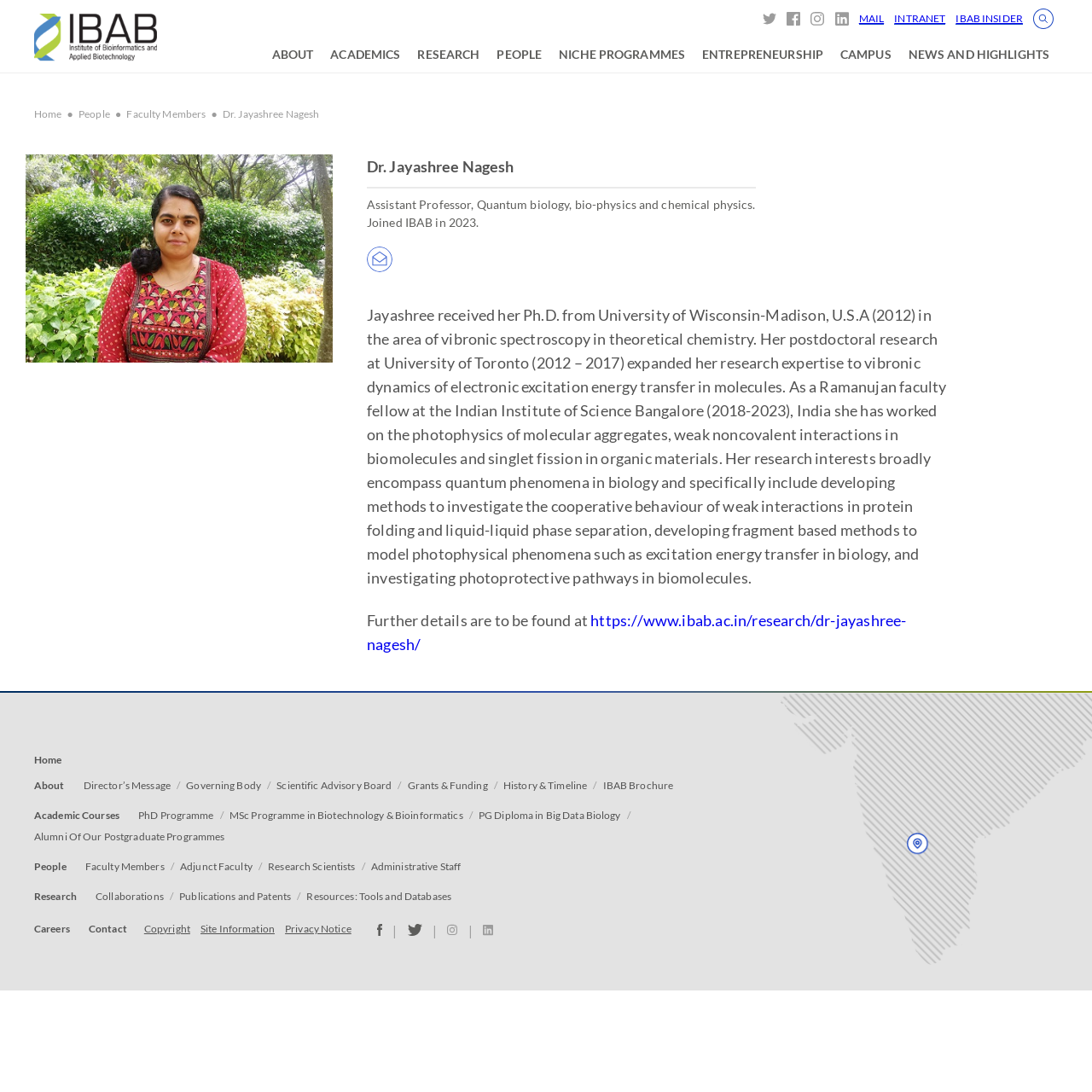Determine the bounding box coordinates for the clickable element to execute this instruction: "Check the news and highlights". Provide the coordinates as four float numbers between 0 and 1, i.e., [left, top, right, bottom].

[0.832, 0.034, 0.961, 0.066]